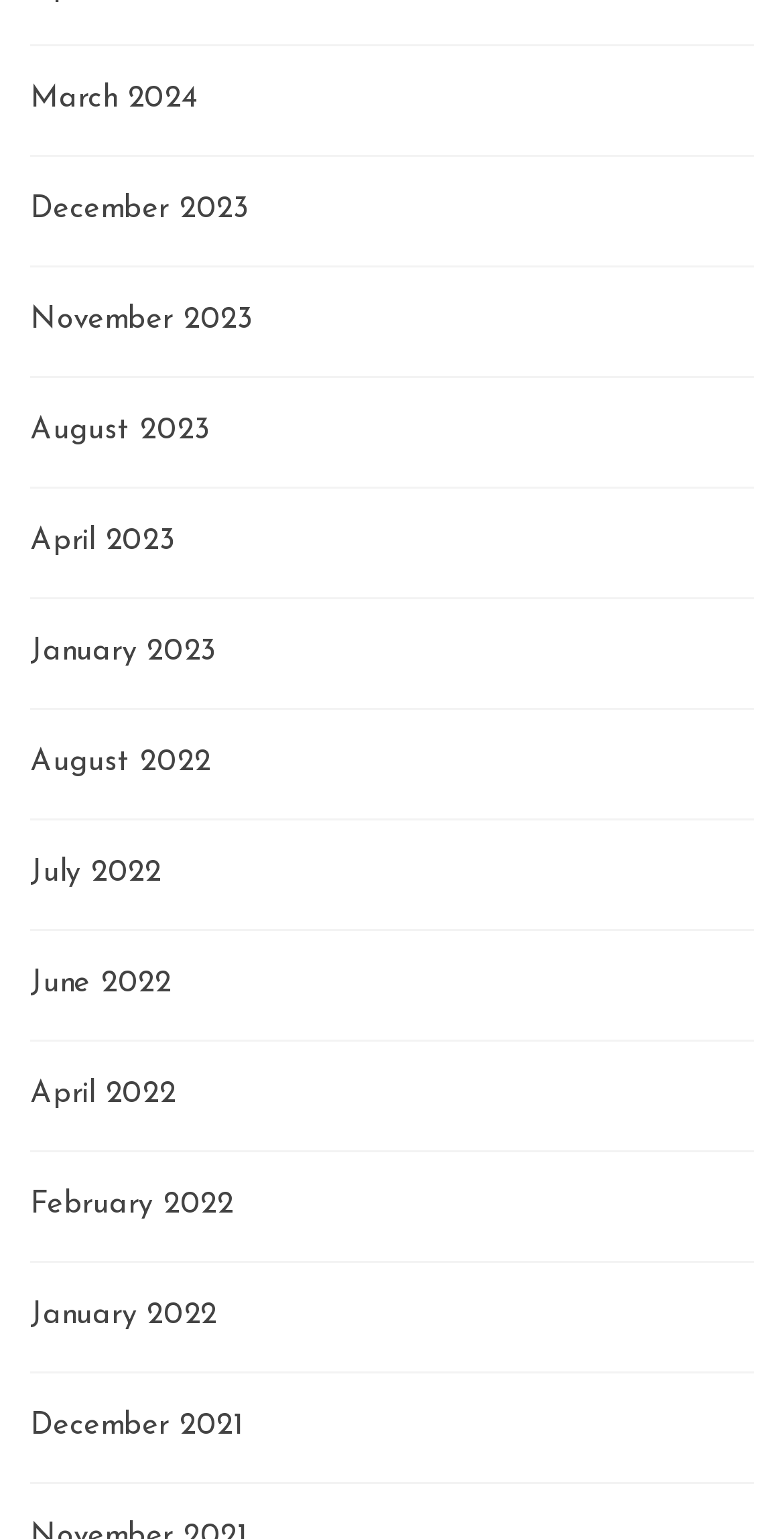Please find the bounding box coordinates for the clickable element needed to perform this instruction: "Browse November 2023".

[0.038, 0.199, 0.324, 0.219]